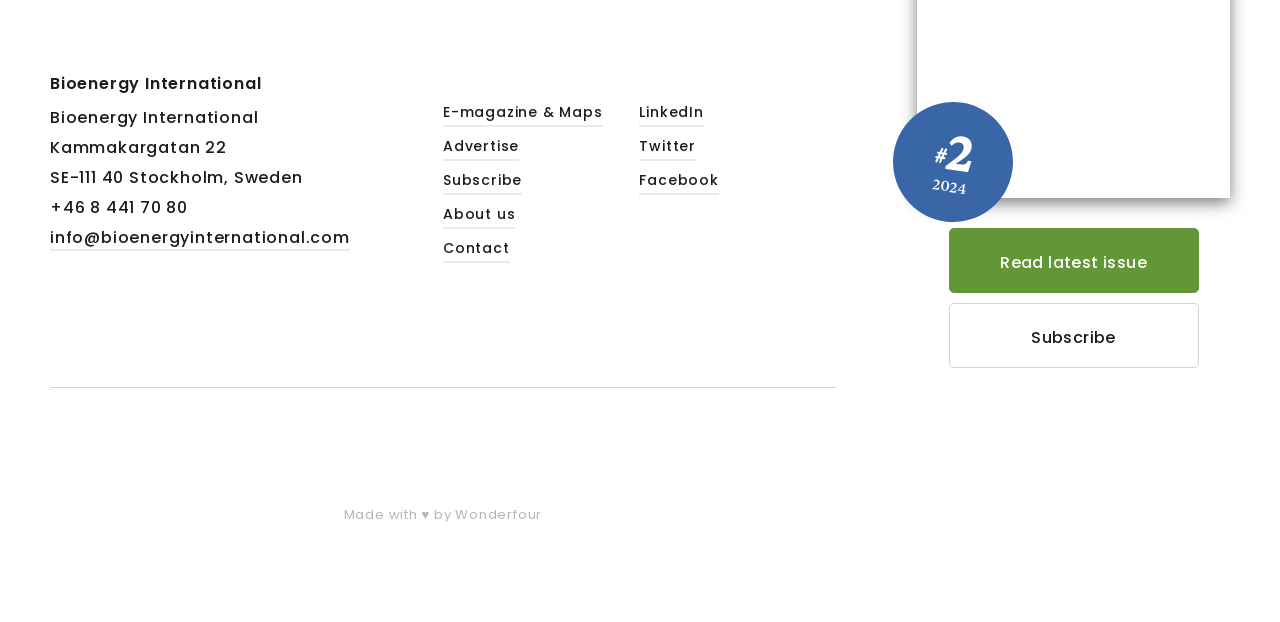Please identify the bounding box coordinates of the area I need to click to accomplish the following instruction: "Go to home page".

None